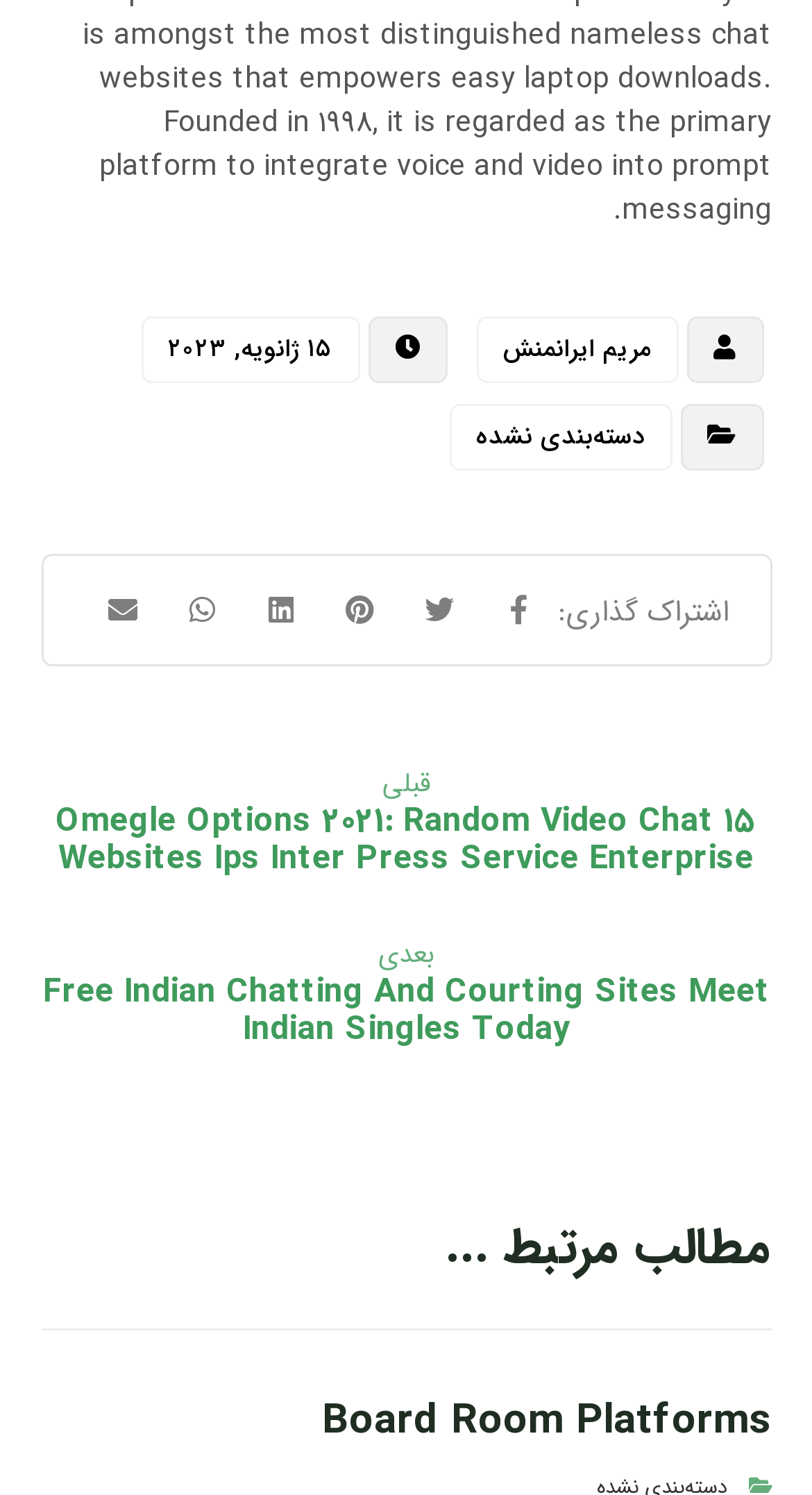What is the date mentioned on the webpage?
Please provide a detailed and thorough answer to the question.

I found the date '۱۵ ژانویه, ۲۰۲۳' mentioned on the webpage, which is a link element with a bounding box coordinate of [0.173, 0.212, 0.442, 0.257].